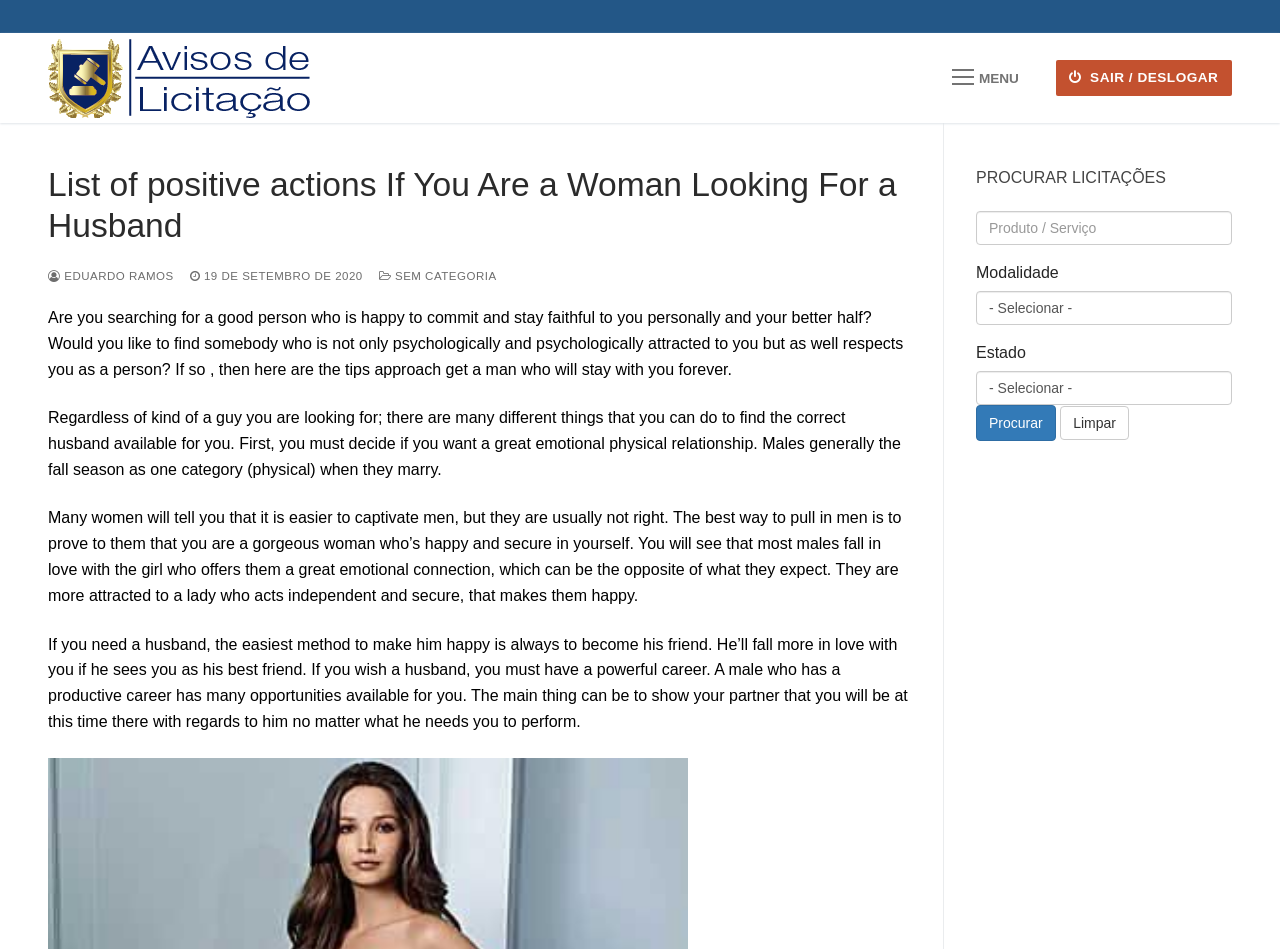What is the author's advice for a woman to make her husband happy?
Please provide a full and detailed response to the question.

According to the webpage, the author suggests that a woman can make her husband happy by becoming his friend, which will strengthen their emotional connection and make him fall more in love with her.